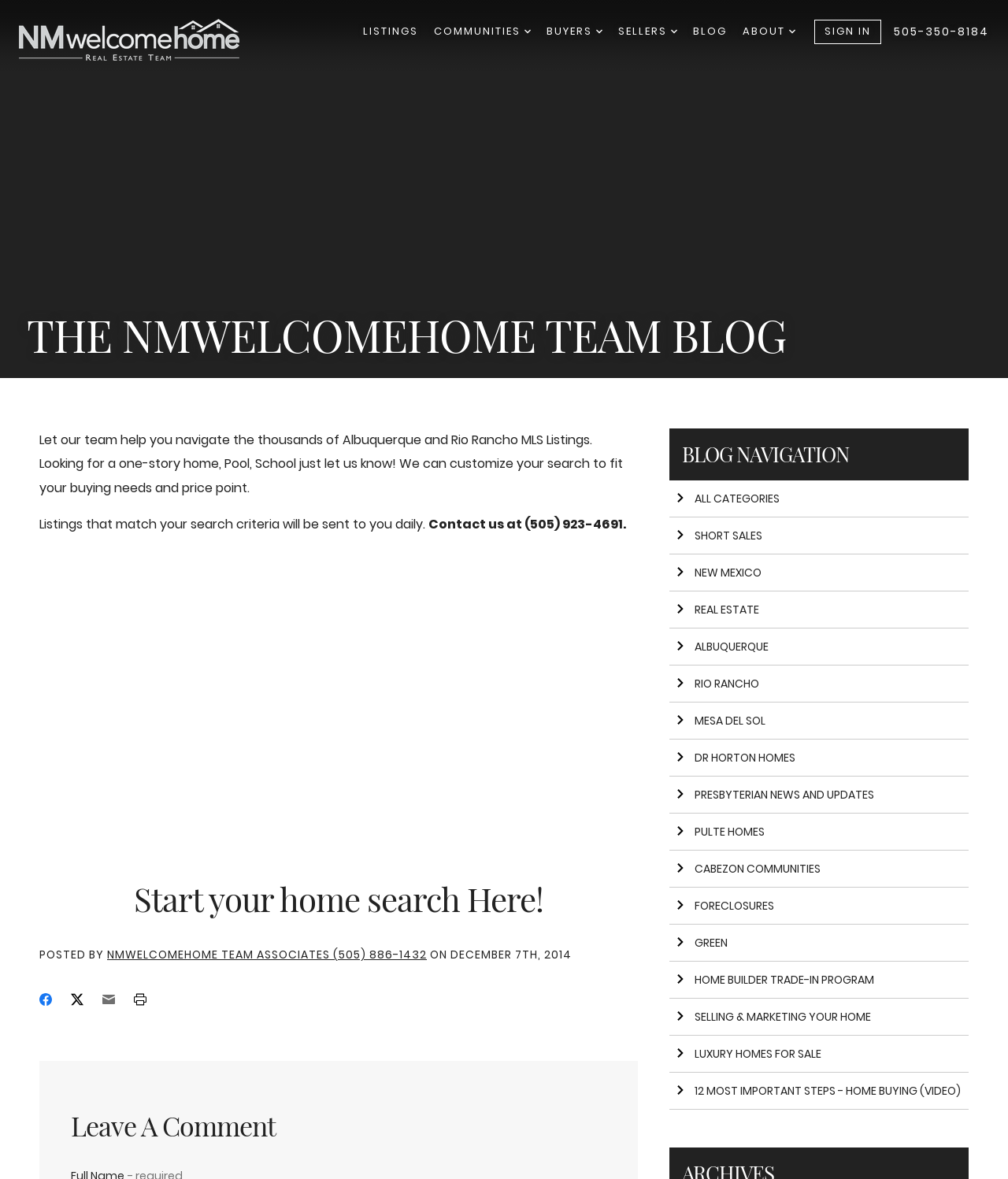Identify and provide the main heading of the webpage.

THE NMWELCOMEHOME TEAM BLOG